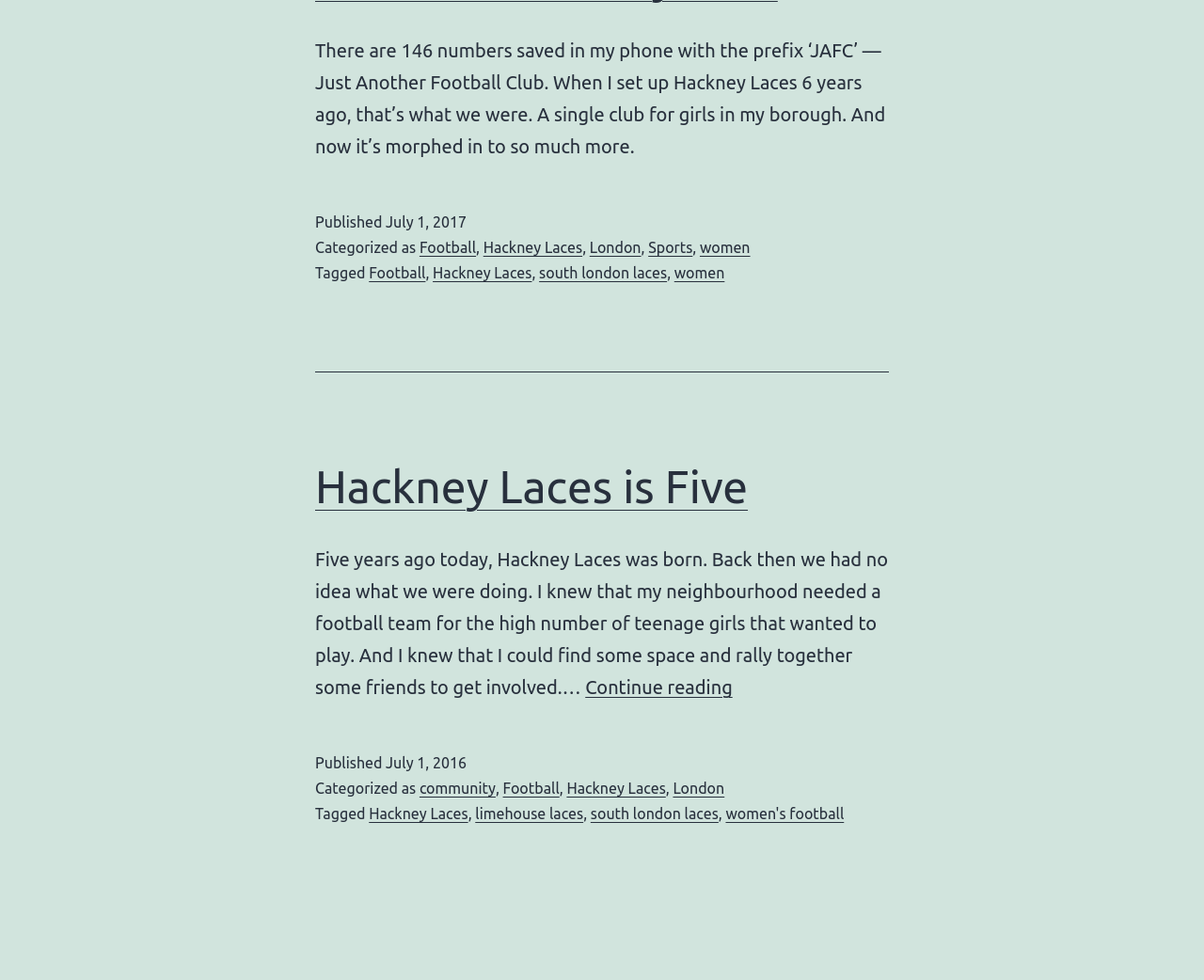Using the provided description Hackney Laces is Five, find the bounding box coordinates for the UI element. Provide the coordinates in (top-left x, top-left y, bottom-right x, bottom-right y) format, ensuring all values are between 0 and 1.

[0.262, 0.47, 0.621, 0.522]